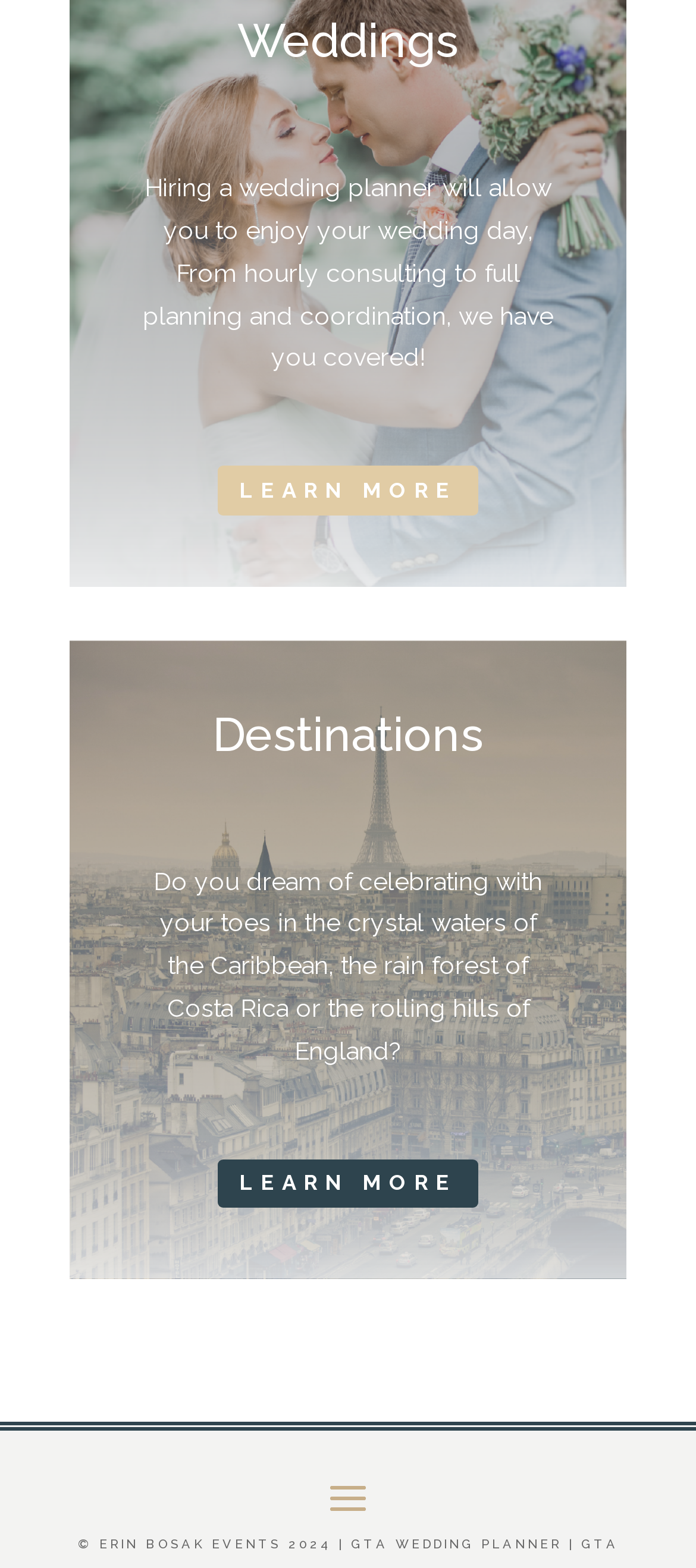What is the purpose of the 'LEARN MORE' links?
Look at the screenshot and respond with a single word or phrase.

To learn more about the services